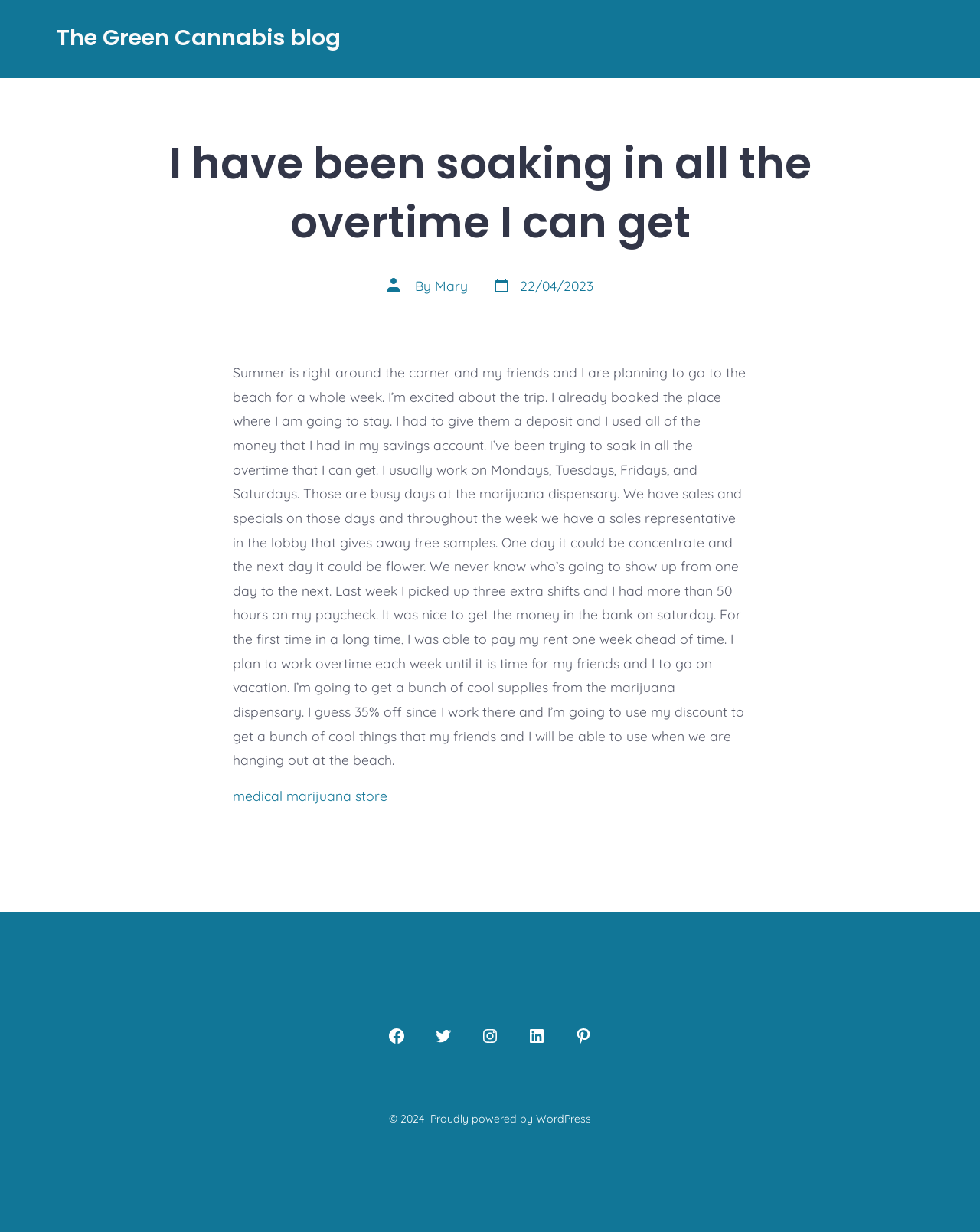Find the bounding box coordinates for the UI element whose description is: "piyushpalawat99". The coordinates should be four float numbers between 0 and 1, in the format [left, top, right, bottom].

None